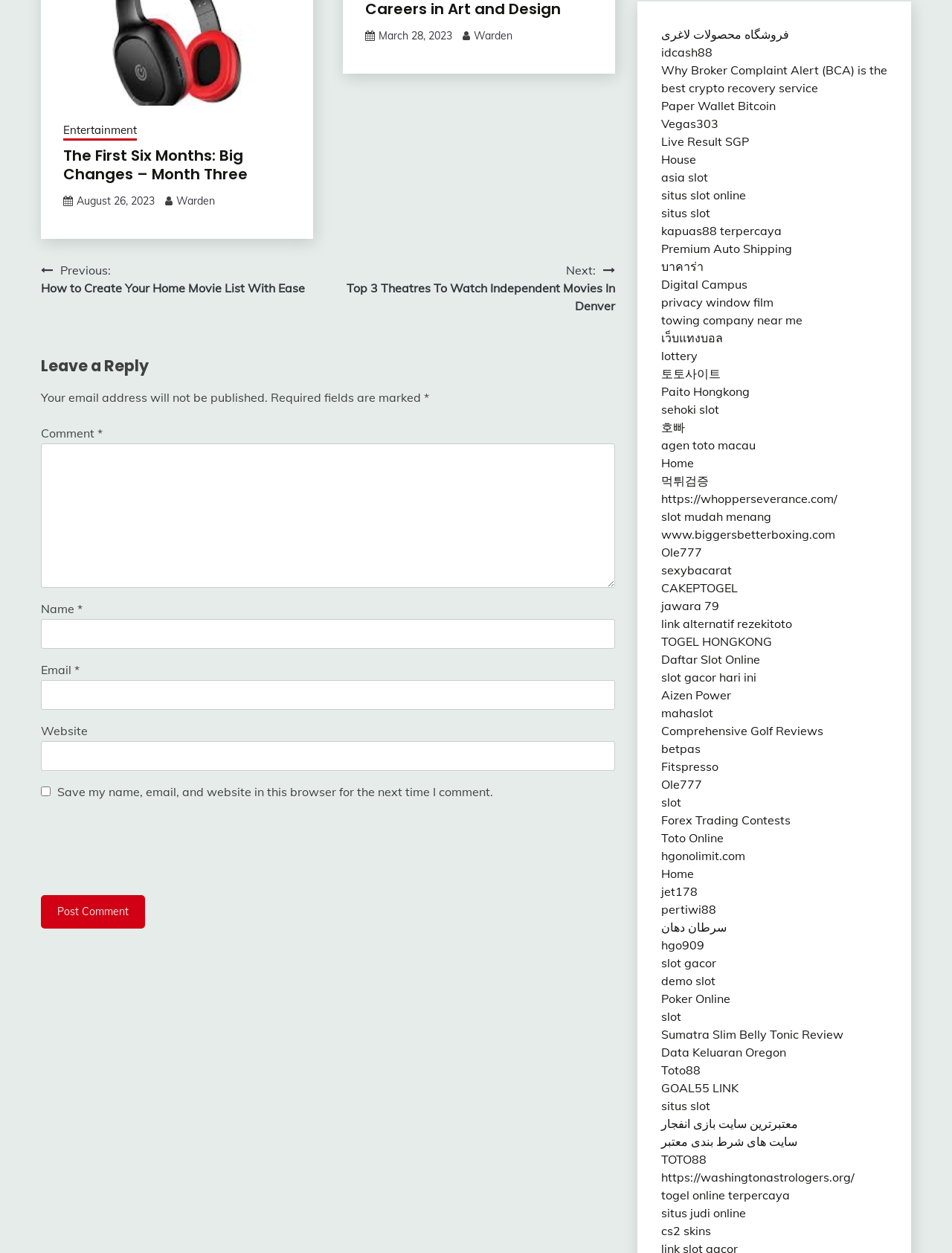What is the purpose of the text box labeled 'Comment'?
Please provide a single word or phrase answer based on the image.

To leave a comment